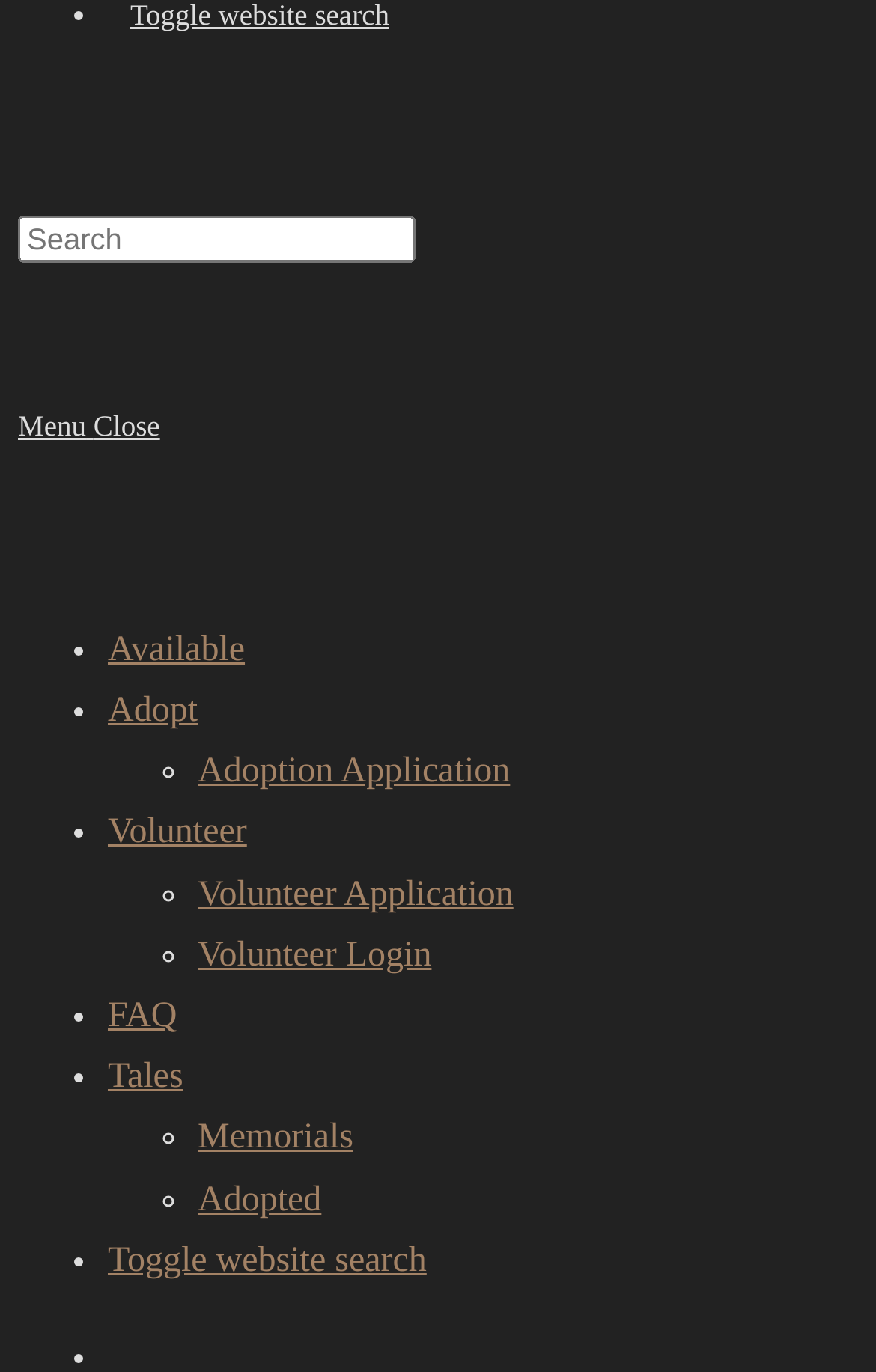Can you identify the bounding box coordinates of the clickable region needed to carry out this instruction: 'Open mobile menu'? The coordinates should be four float numbers within the range of 0 to 1, stated as [left, top, right, bottom].

[0.021, 0.298, 0.183, 0.322]